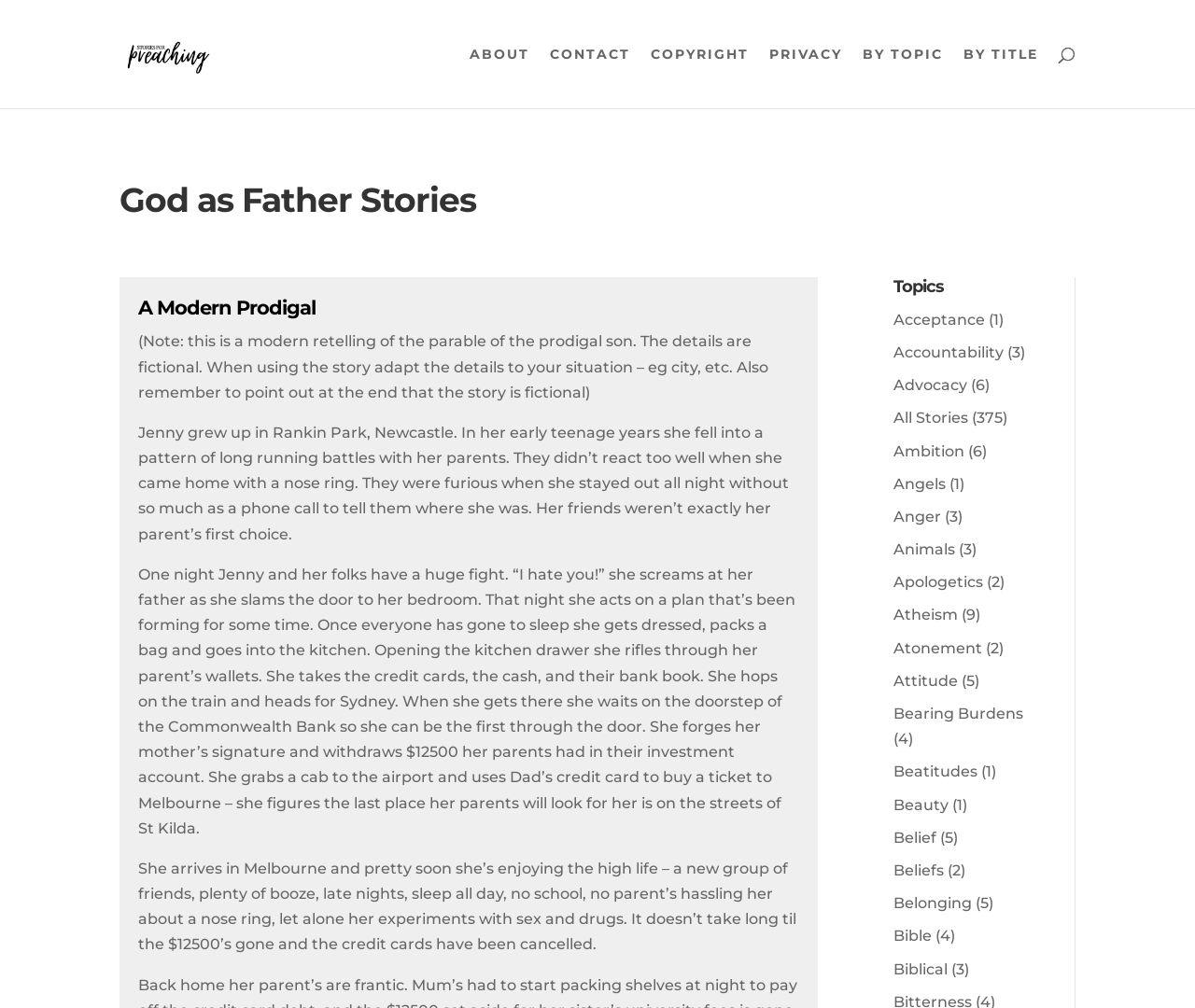Highlight the bounding box coordinates of the region I should click on to meet the following instruction: "Search for stories".

[0.1, 0.0, 0.9, 0.001]